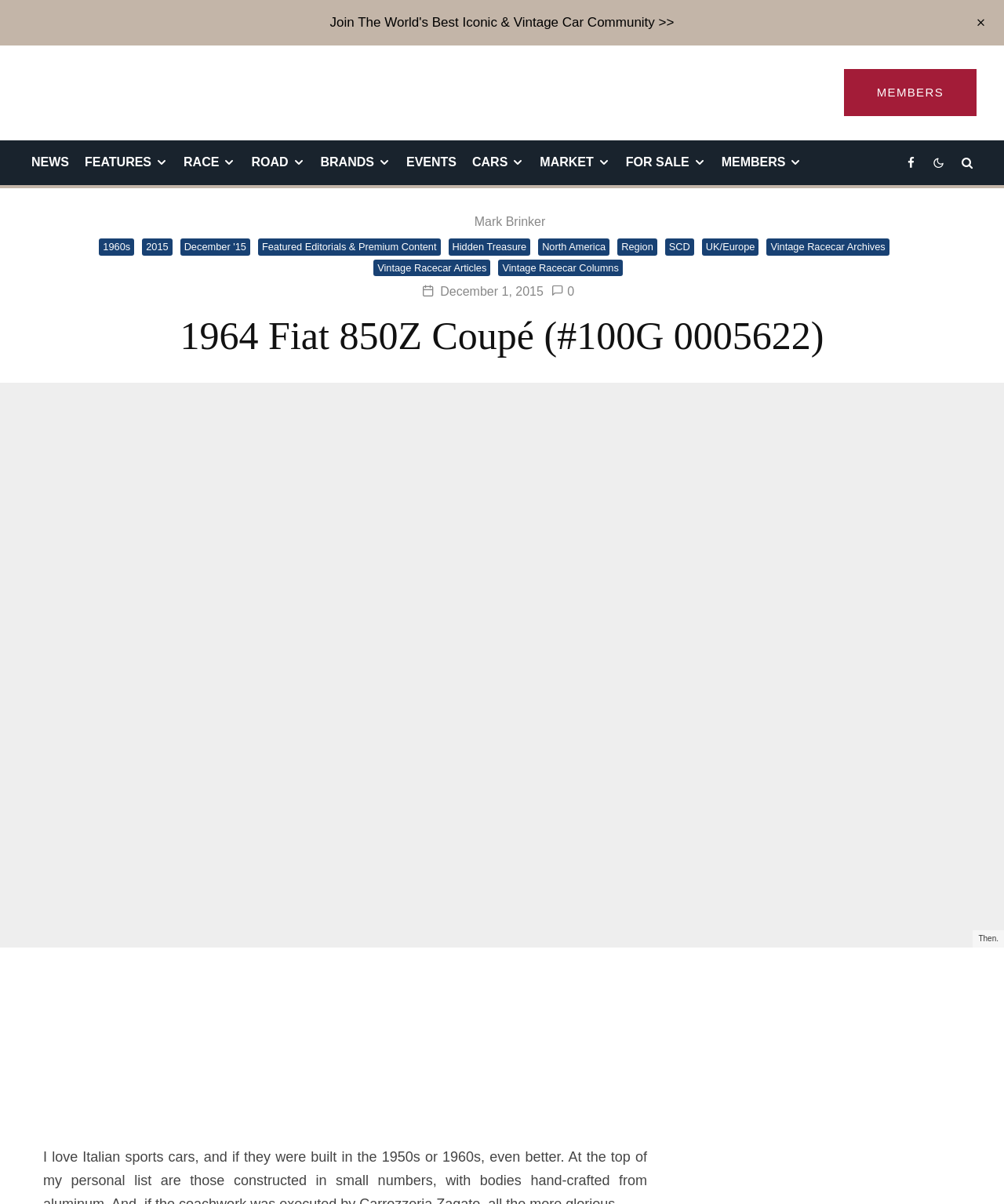How many social media links are present on this page?
Give a single word or phrase answer based on the content of the image.

3